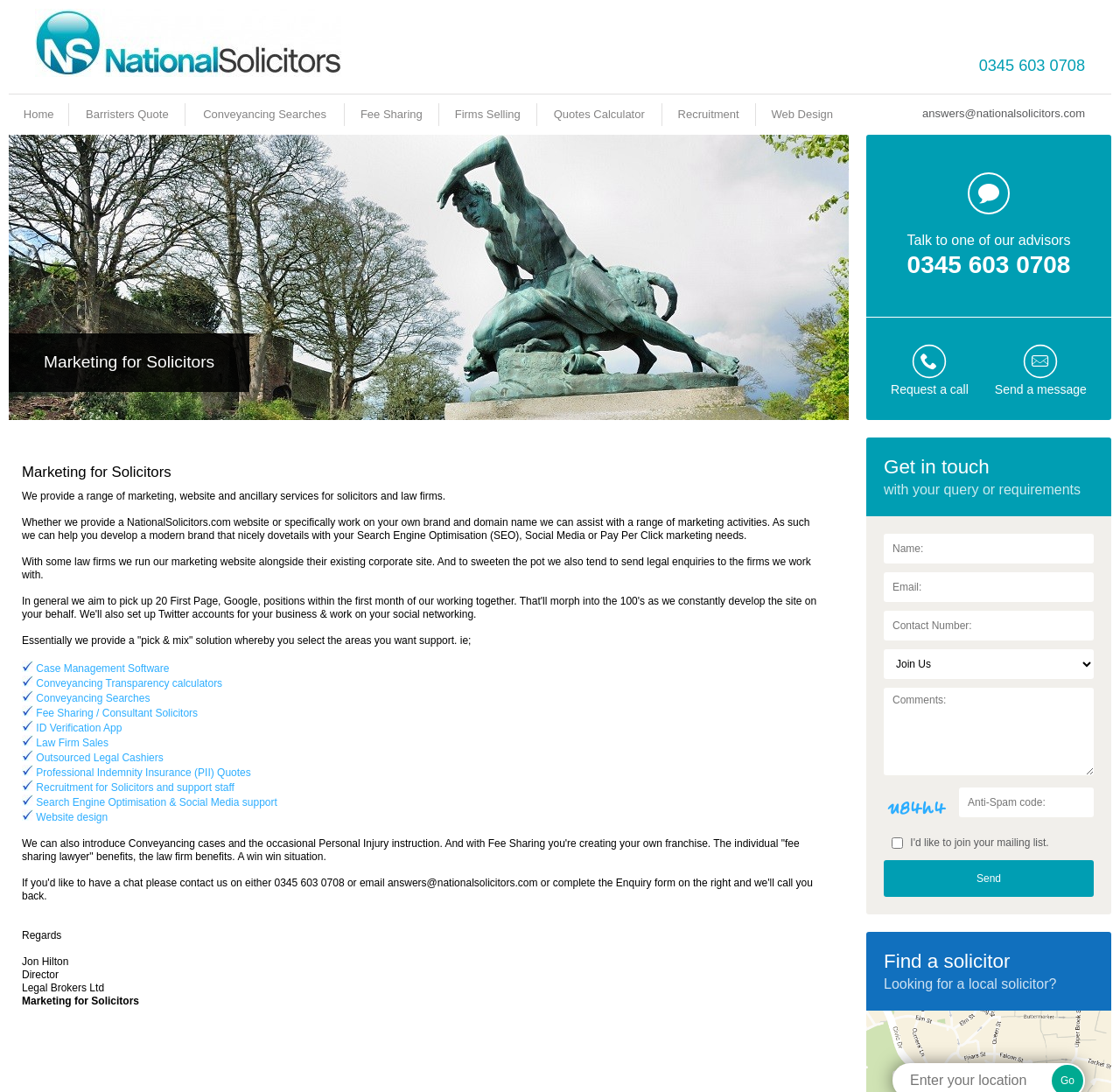Could you provide the bounding box coordinates for the portion of the screen to click to complete this instruction: "Call the phone number"?

[0.874, 0.052, 0.969, 0.068]